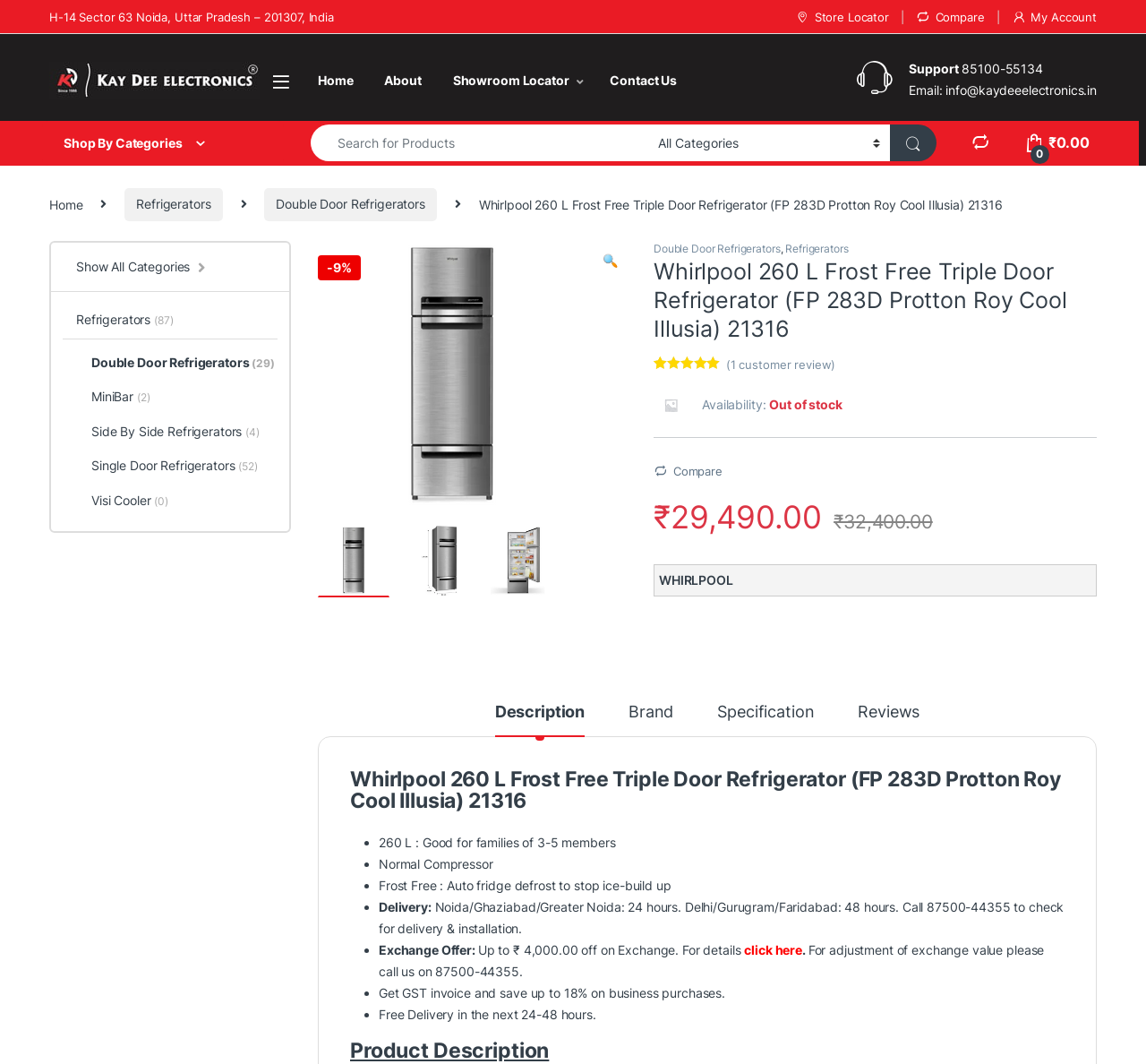Refer to the image and offer a detailed explanation in response to the question: What is the delivery time for the product in Noida?

The delivery time for the product in Noida can be found in the product description, which states 'Noida/Ghaziabad/Greater Noida: 24 hours. Delhi/Gurugram/Faridabad: 48 hours.'. This indicates that the product will be delivered within 24 hours in Noida.